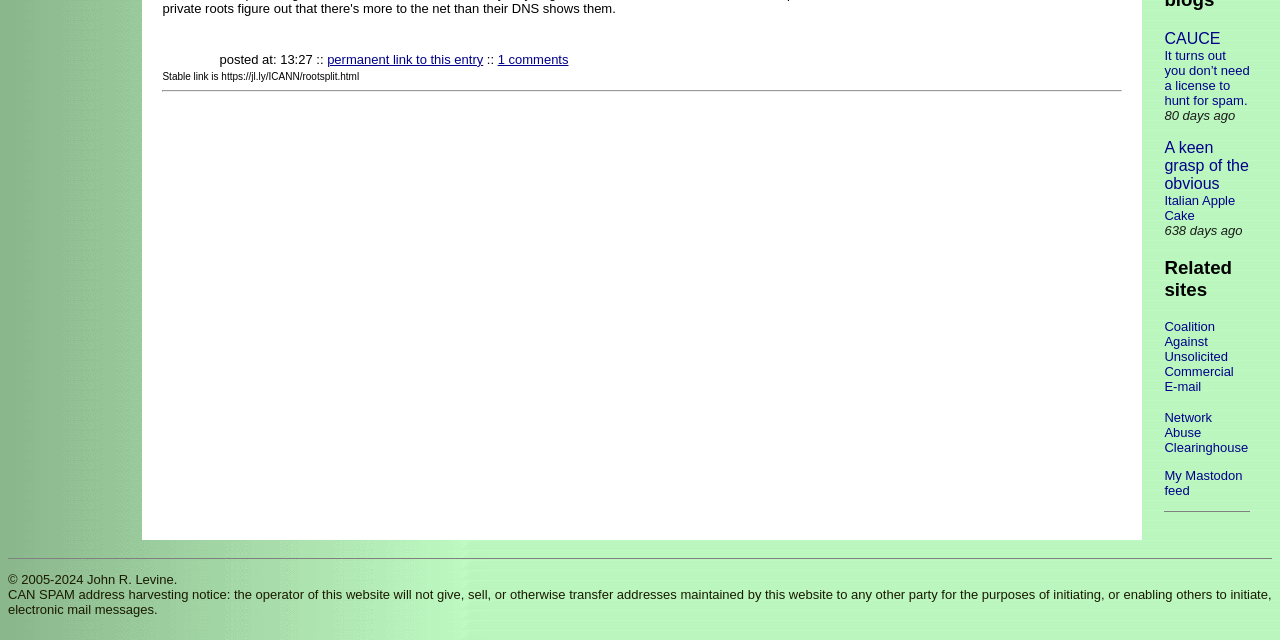Identify the bounding box coordinates for the UI element mentioned here: "CAUCE". Provide the coordinates as four float values between 0 and 1, i.e., [left, top, right, bottom].

[0.91, 0.047, 0.953, 0.073]